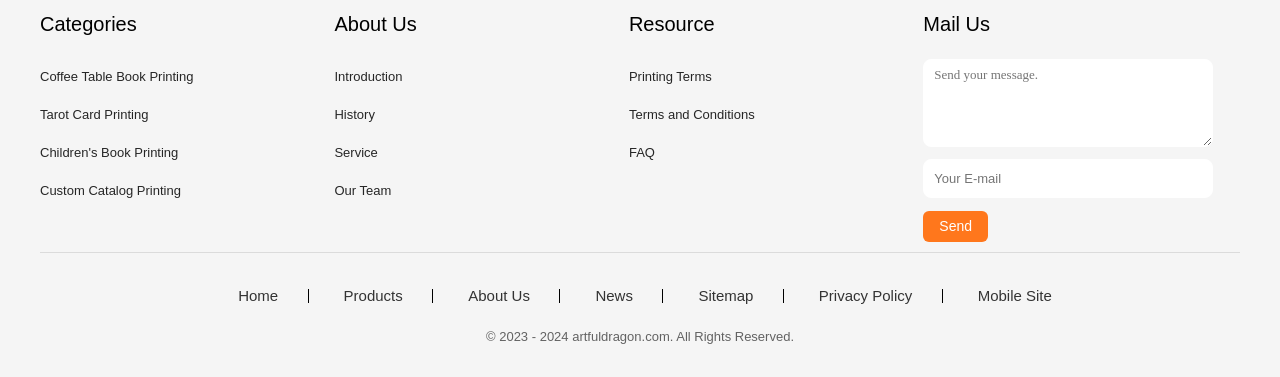Please respond in a single word or phrase: 
What is the first category listed?

Coffee Table Book Printing